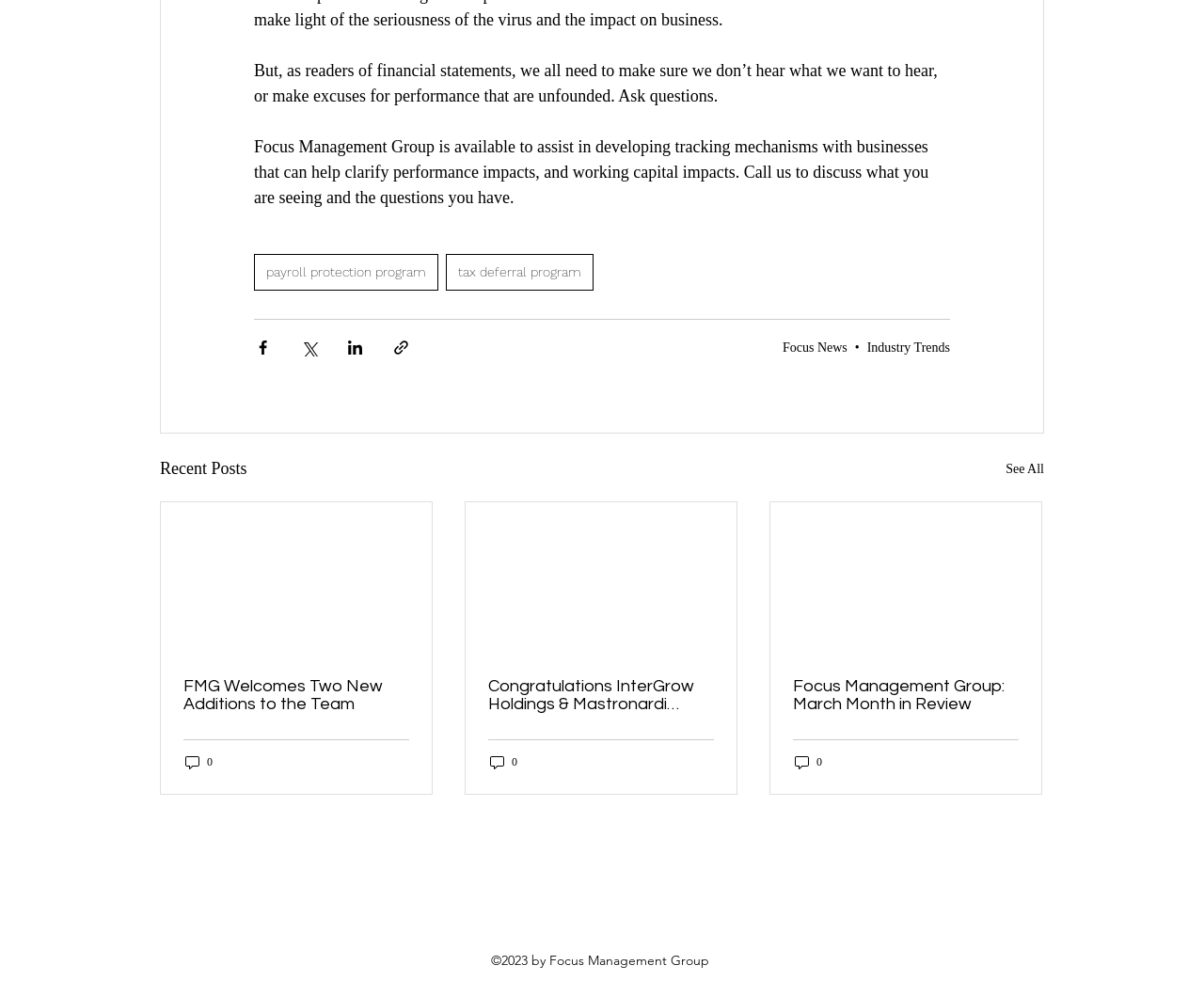Please provide a comprehensive response to the question based on the details in the image: What is the title of the first article?

The title of the first article can be found in the 'Recent Posts' section, which is located in the middle of the webpage. The title is 'FMG Welcomes Two New Additions to the Team'.